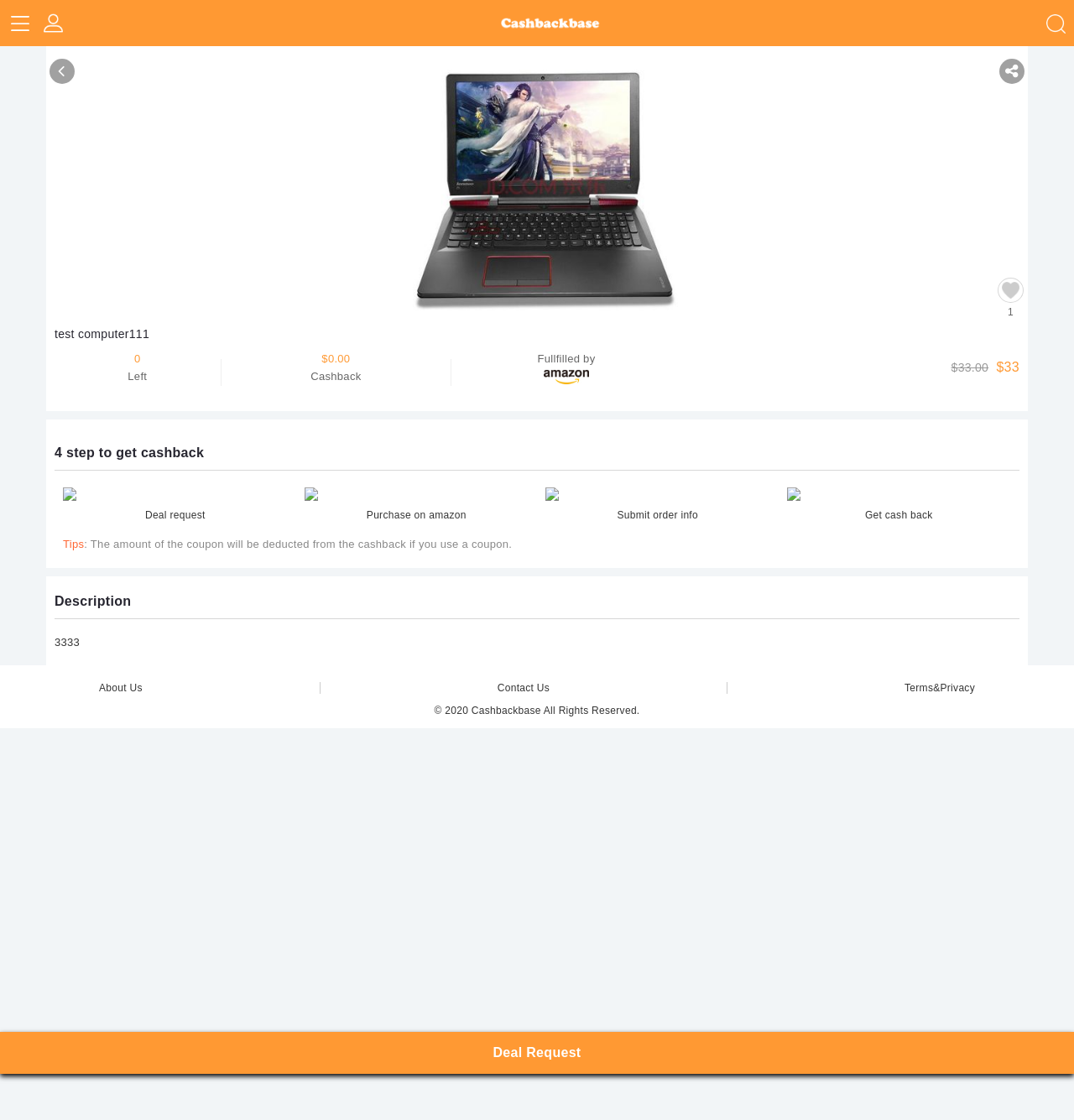What is the company name?
Respond with a short answer, either a single word or a phrase, based on the image.

Cashbackbase